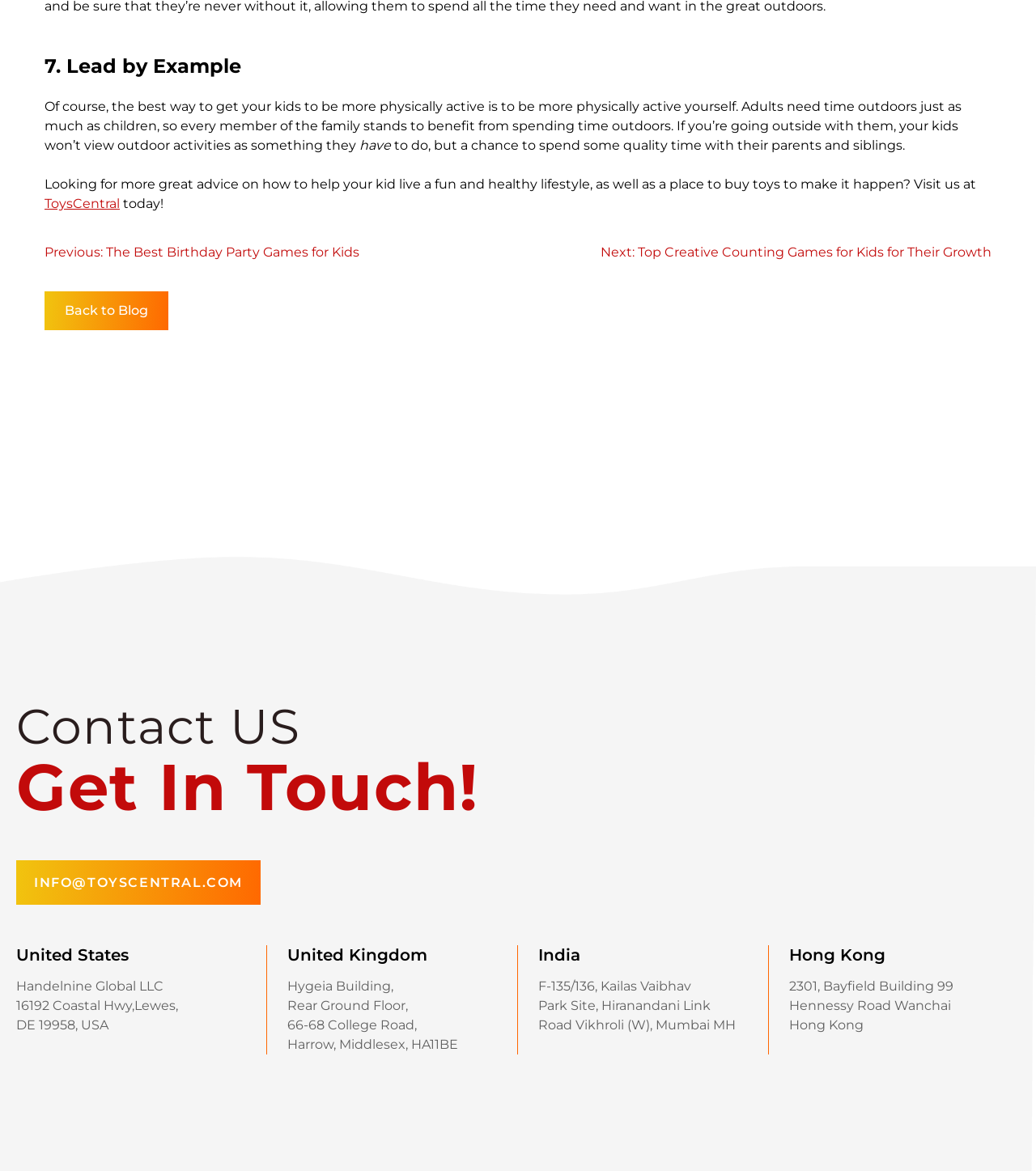What is the topic of the current article? Examine the screenshot and reply using just one word or a brief phrase.

Lead by Example